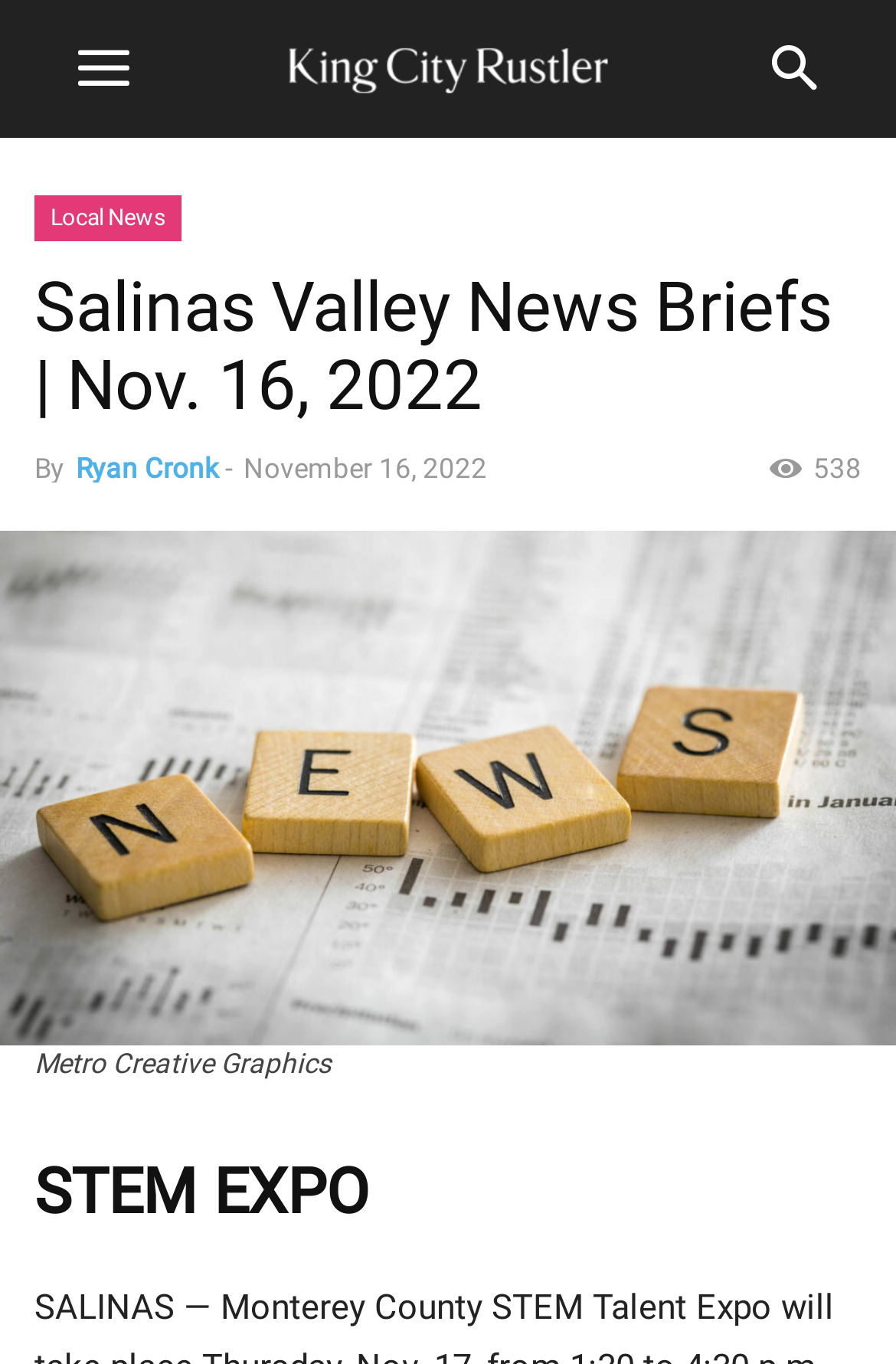Can you look at the image and give a comprehensive answer to the question:
What is the name of the event?

I found the answer by looking at the heading element with the text 'STEM EXPO' which is located at the bottom of the page.